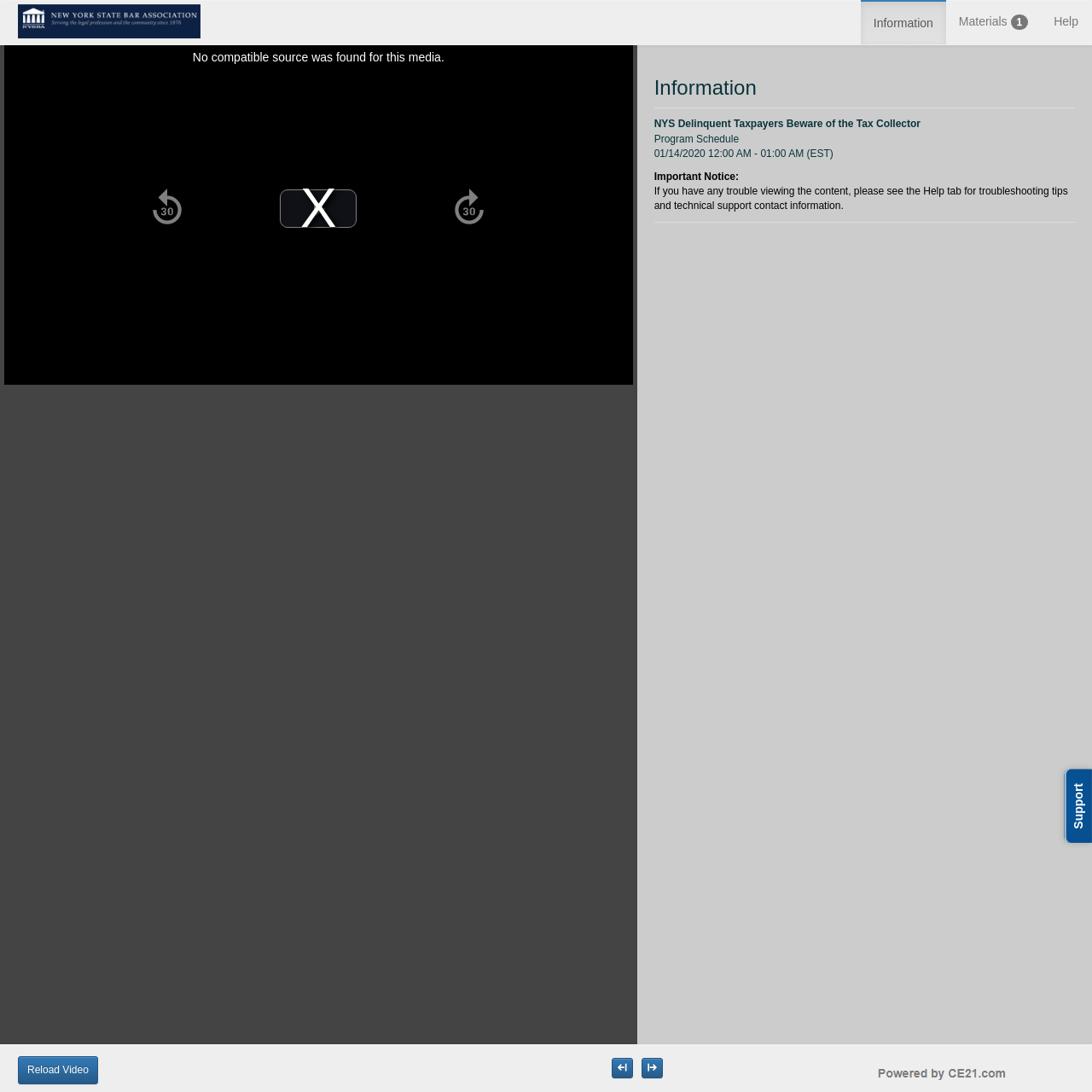Using the webpage screenshot and the element description parent_node: *Name name="Contact", determine the bounding box coordinates. Specify the coordinates in the format (top-left x, top-left y, bottom-right x, bottom-right y) with values ranging from 0 to 1.

None